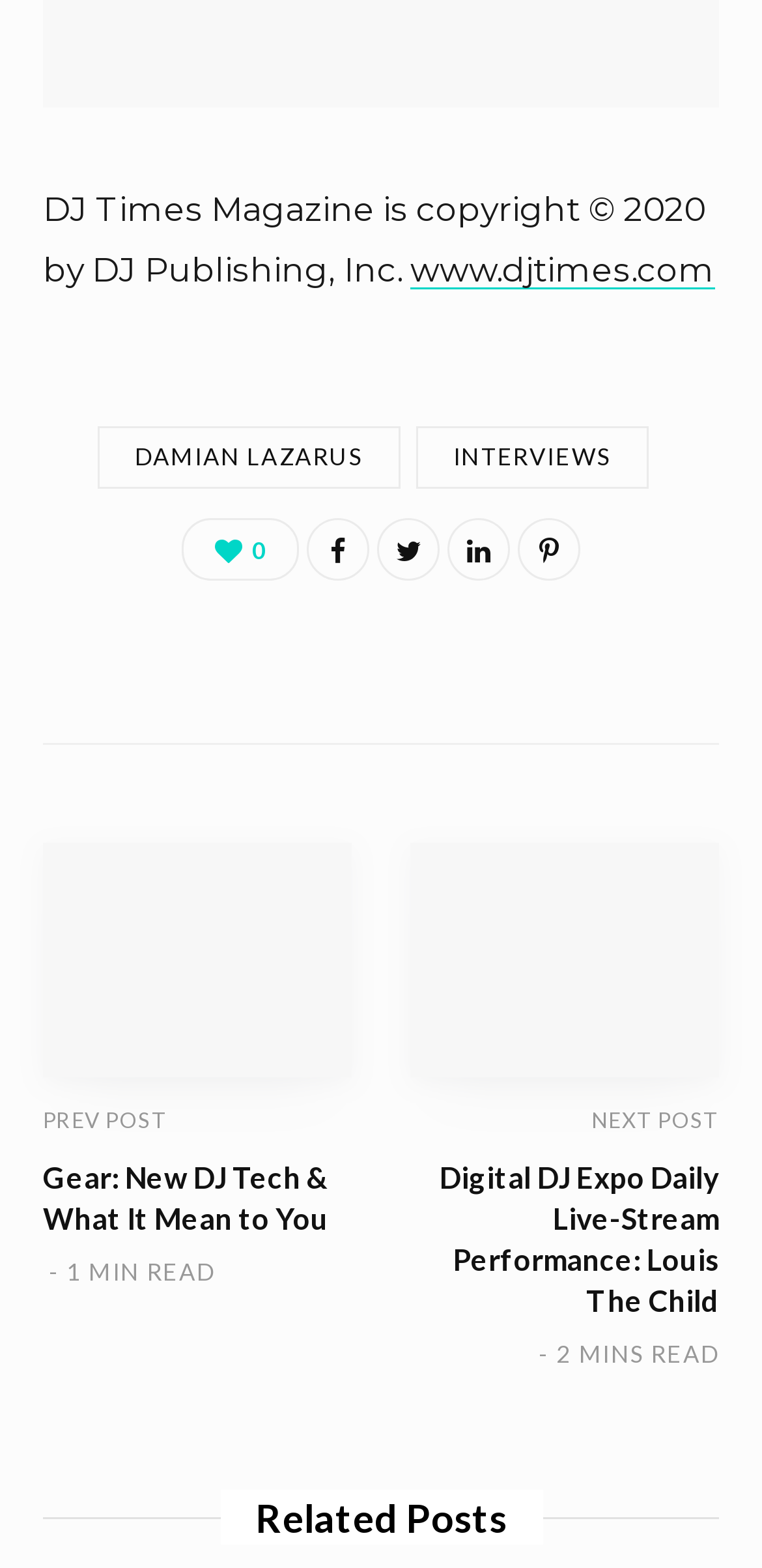Extract the bounding box coordinates for the HTML element that matches this description: "parent_node: 0 title="Share on Twitter"". The coordinates should be four float numbers between 0 and 1, i.e., [left, top, right, bottom].

[0.495, 0.331, 0.577, 0.371]